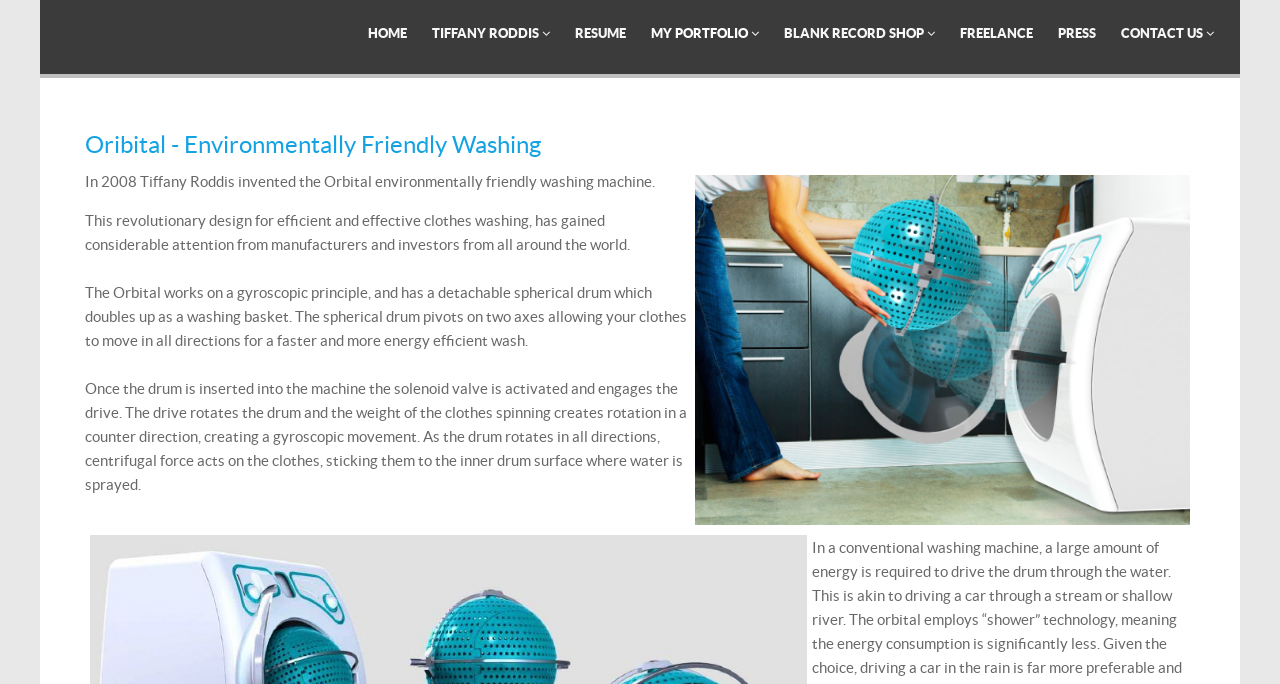Locate the bounding box coordinates of the area that needs to be clicked to fulfill the following instruction: "explore my portfolio". The coordinates should be in the format of four float numbers between 0 and 1, namely [left, top, right, bottom].

[0.501, 0.001, 0.601, 0.096]